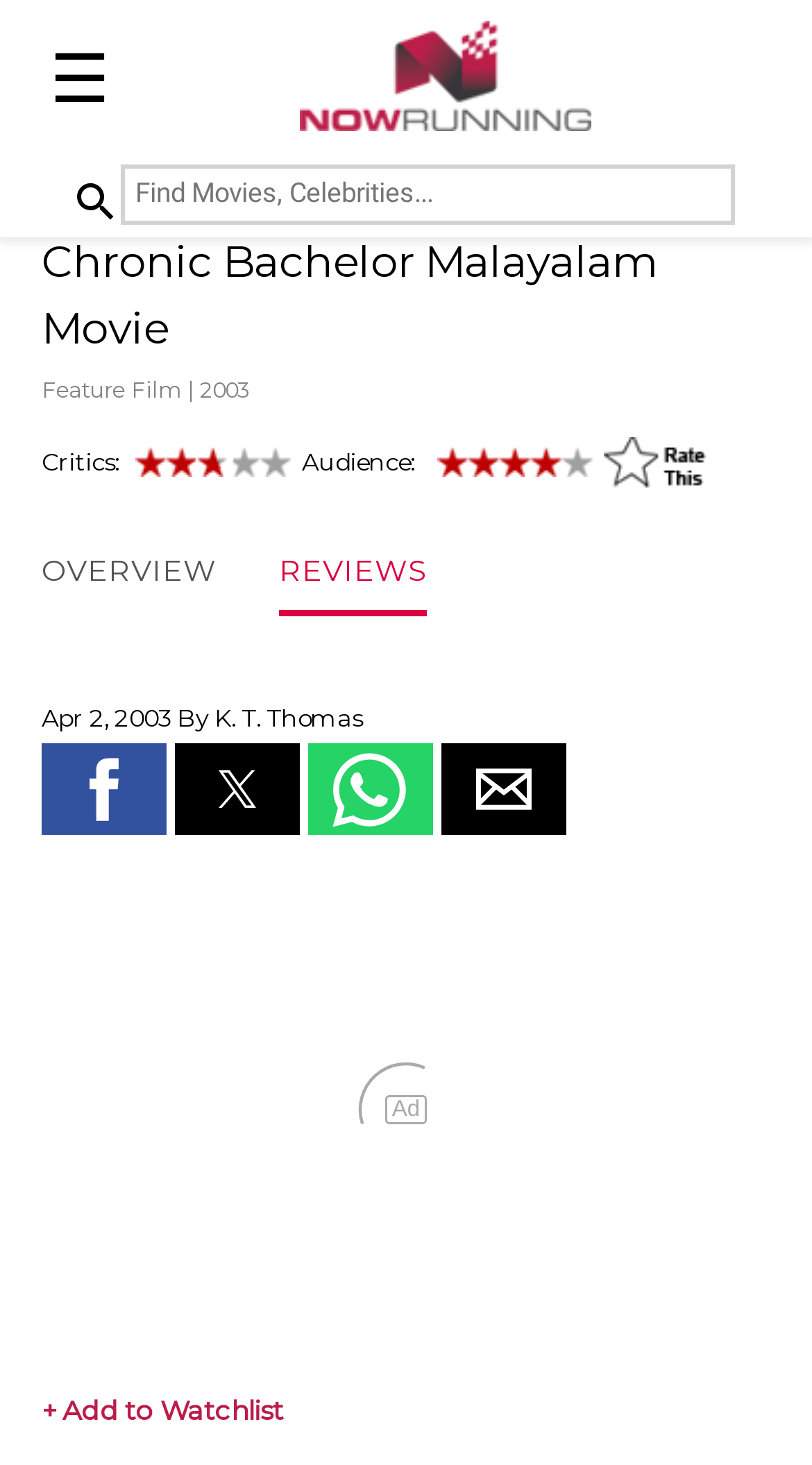Find the coordinates for the bounding box of the element with this description: "+ Add to Watchlist".

[0.051, 0.952, 0.349, 0.973]